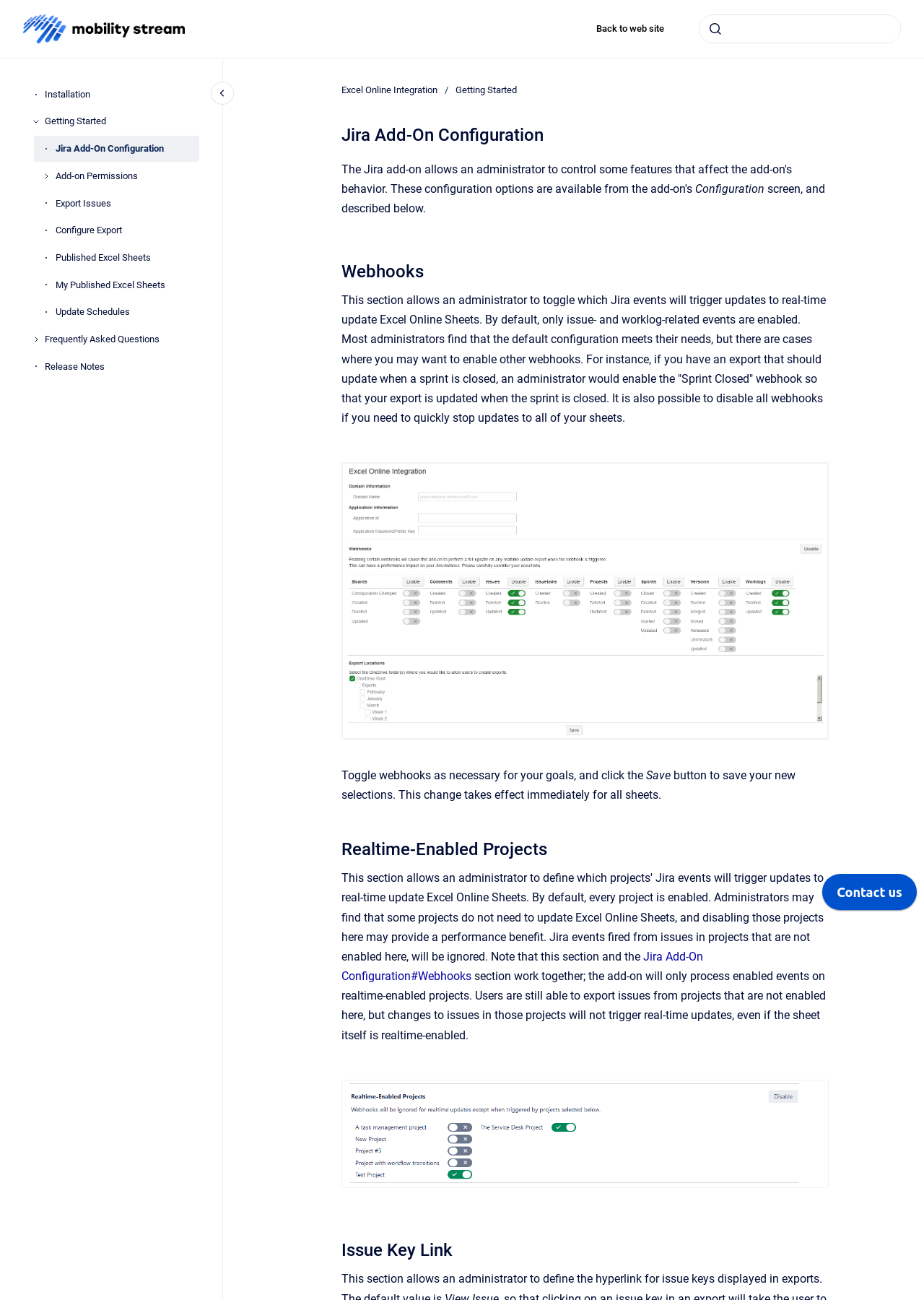What is the text of the webpage's headline?

Jira Add-On Configuration